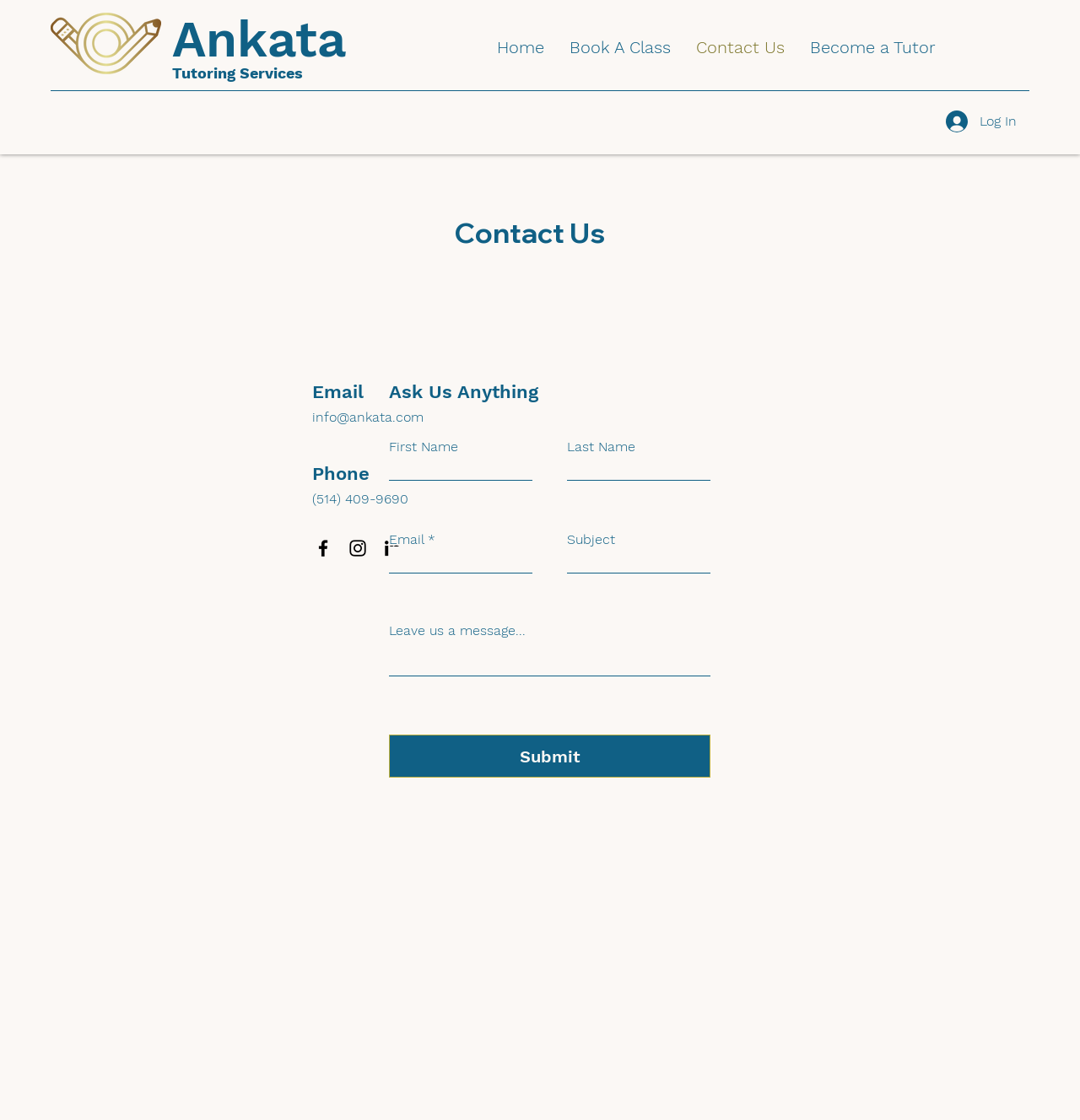Identify the bounding box coordinates of the area that should be clicked in order to complete the given instruction: "Fill in the First Name field". The bounding box coordinates should be four float numbers between 0 and 1, i.e., [left, top, right, bottom].

[0.36, 0.405, 0.493, 0.429]